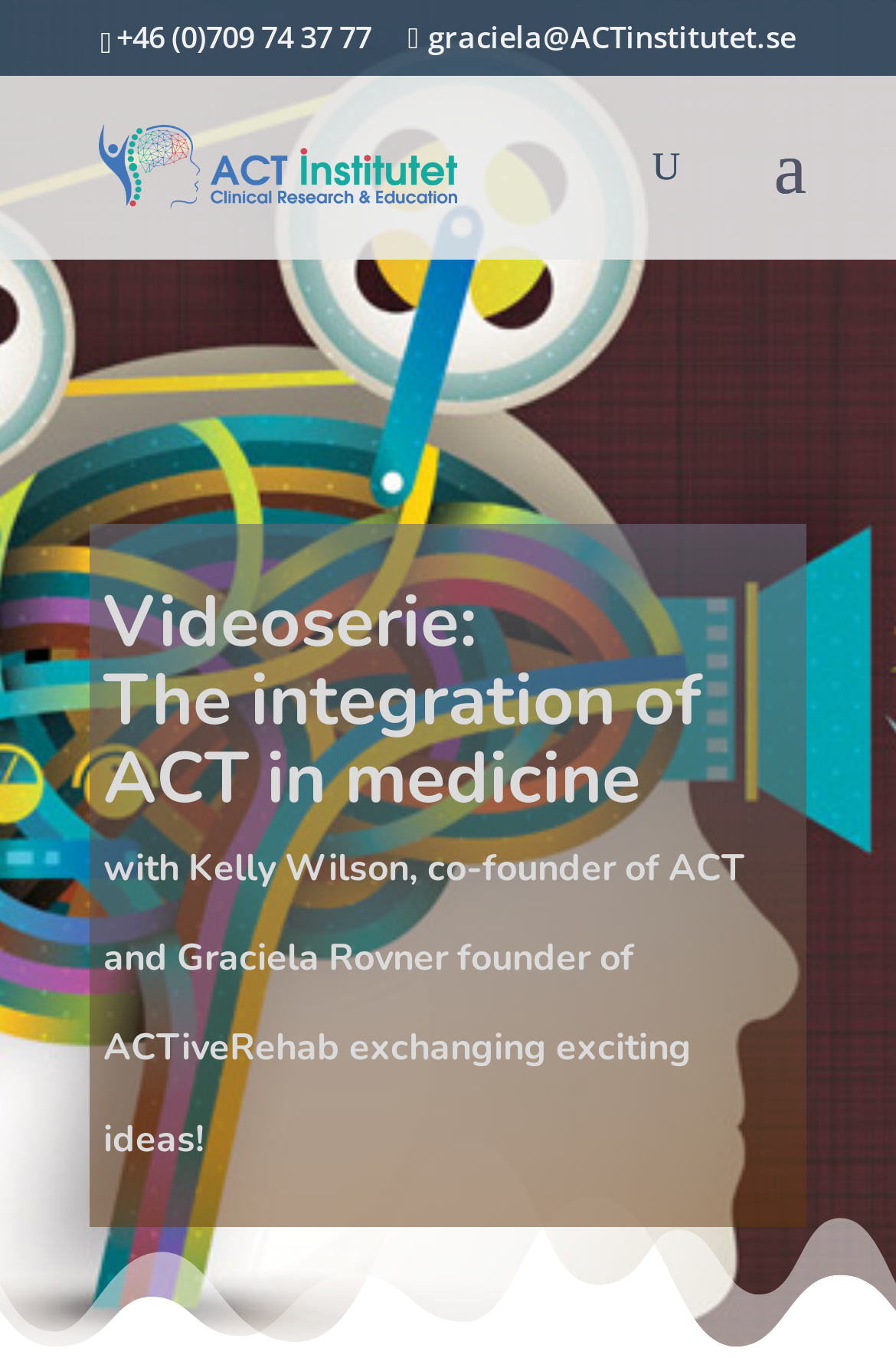Extract the bounding box coordinates for the described element: "graciela@ACTinstitutet.se". The coordinates should be represented as four float numbers between 0 and 1: [left, top, right, bottom].

[0.455, 0.011, 0.888, 0.042]